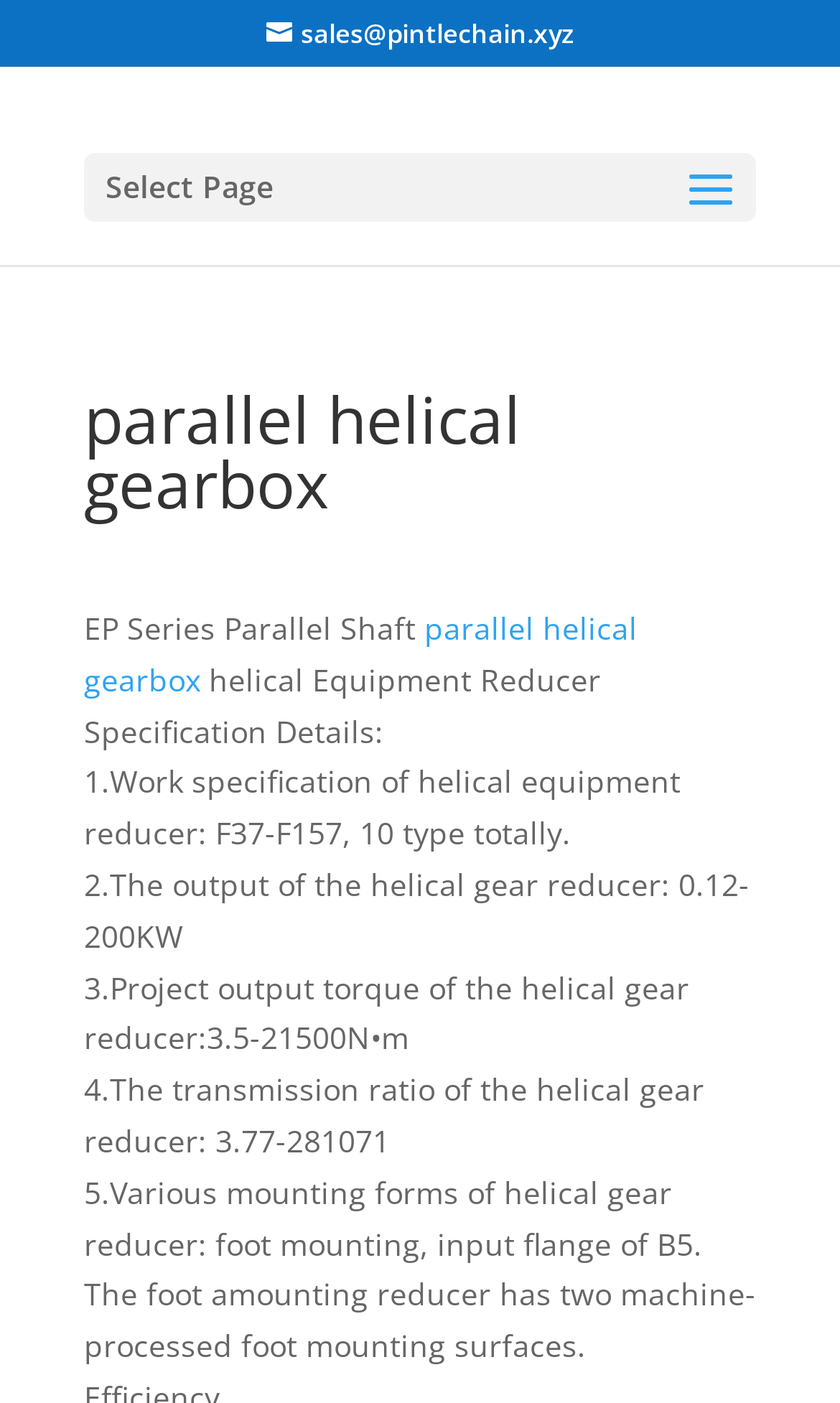Find the bounding box coordinates of the UI element according to this description: "parallel helical gearbox".

[0.1, 0.433, 0.759, 0.499]